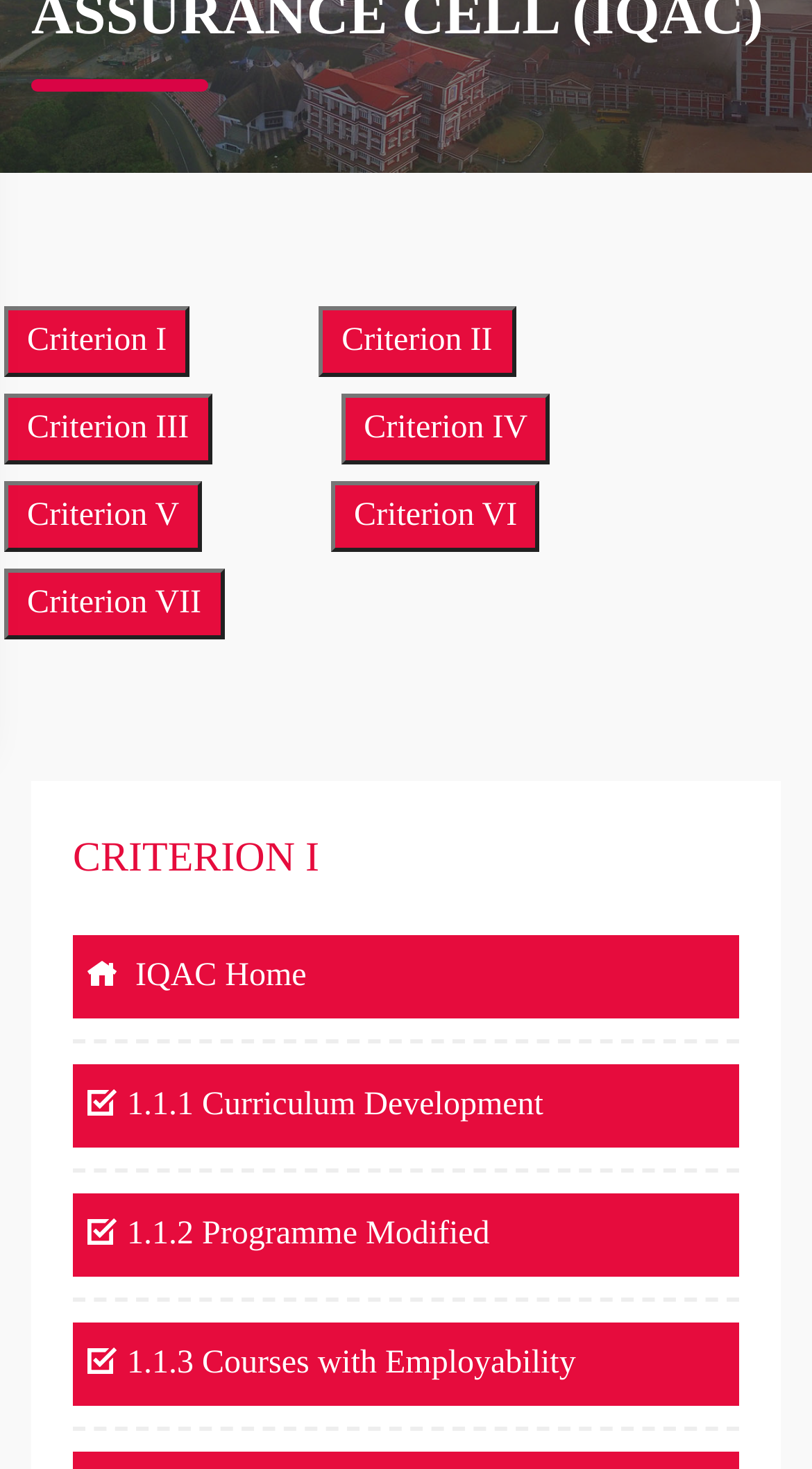Please provide the bounding box coordinates in the format (top-left x, top-left y, bottom-right x, bottom-right y). Remember, all values are floating point numbers between 0 and 1. What is the bounding box coordinate of the region described as: 1.1.3 Courses with Employability

[0.064, 0.9, 0.91, 0.957]